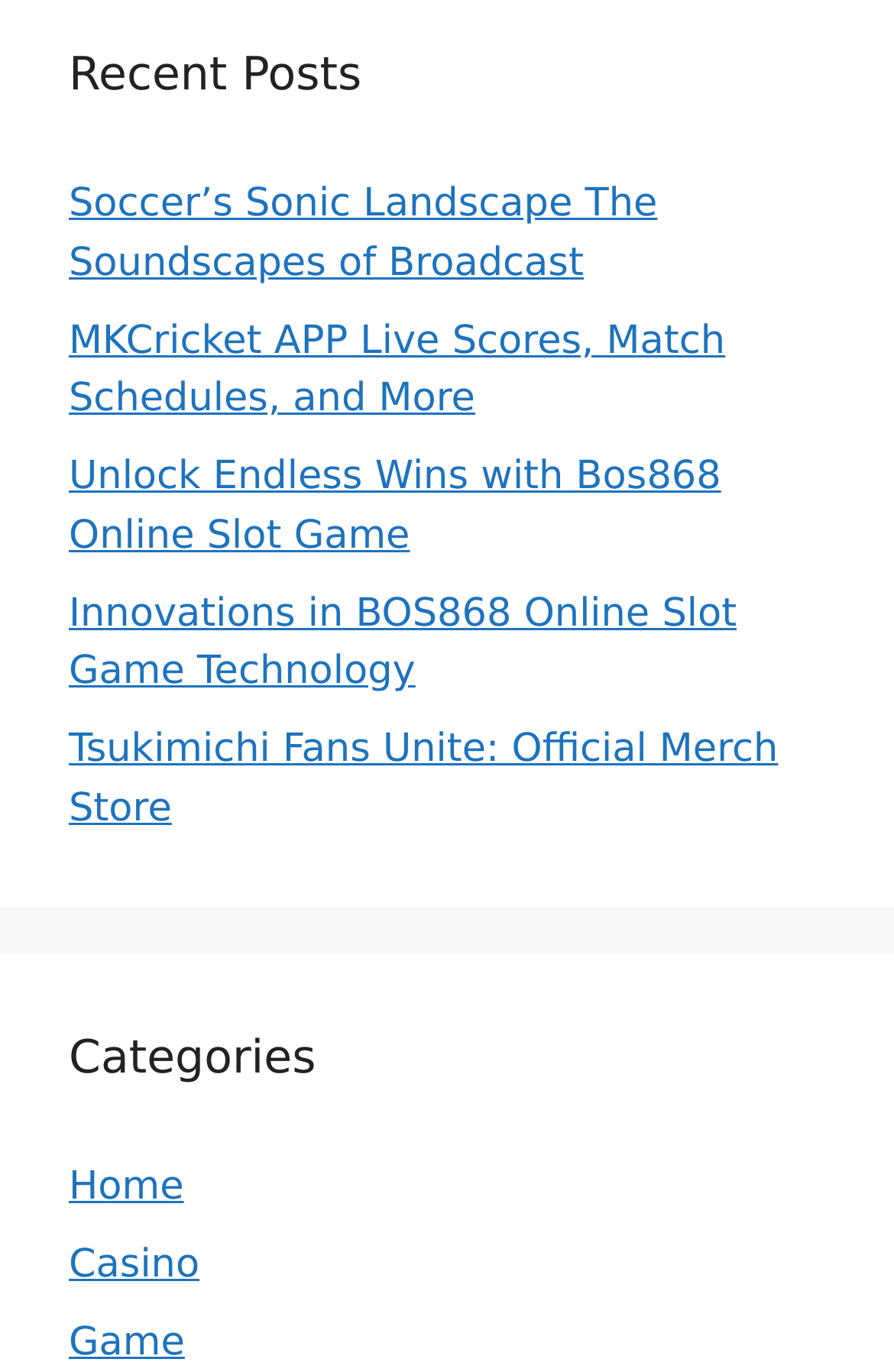Please identify the bounding box coordinates of the area that needs to be clicked to follow this instruction: "explore Tsukimichi Fans Unite merchandise".

[0.077, 0.53, 0.87, 0.606]